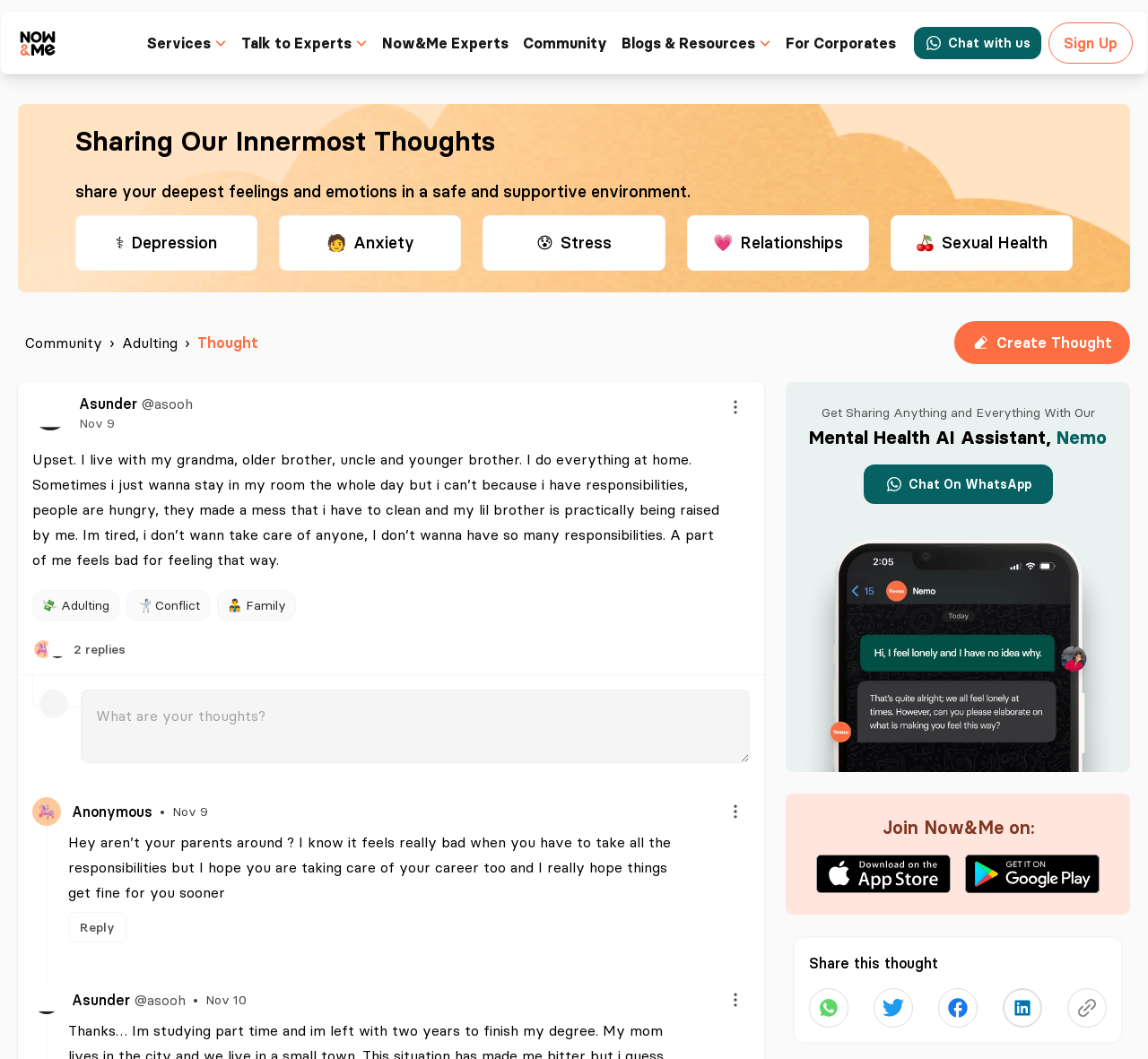What is the purpose of the 'Create Thought' button?
Please answer the question with a detailed and comprehensive explanation.

I inferred this answer by looking at the 'Create Thought' button and its surrounding context. The button is located in a section where users can share their thoughts and feelings, and the presence of a text box and a 'replies' section suggests that the button is used to share thoughts and start a conversation.